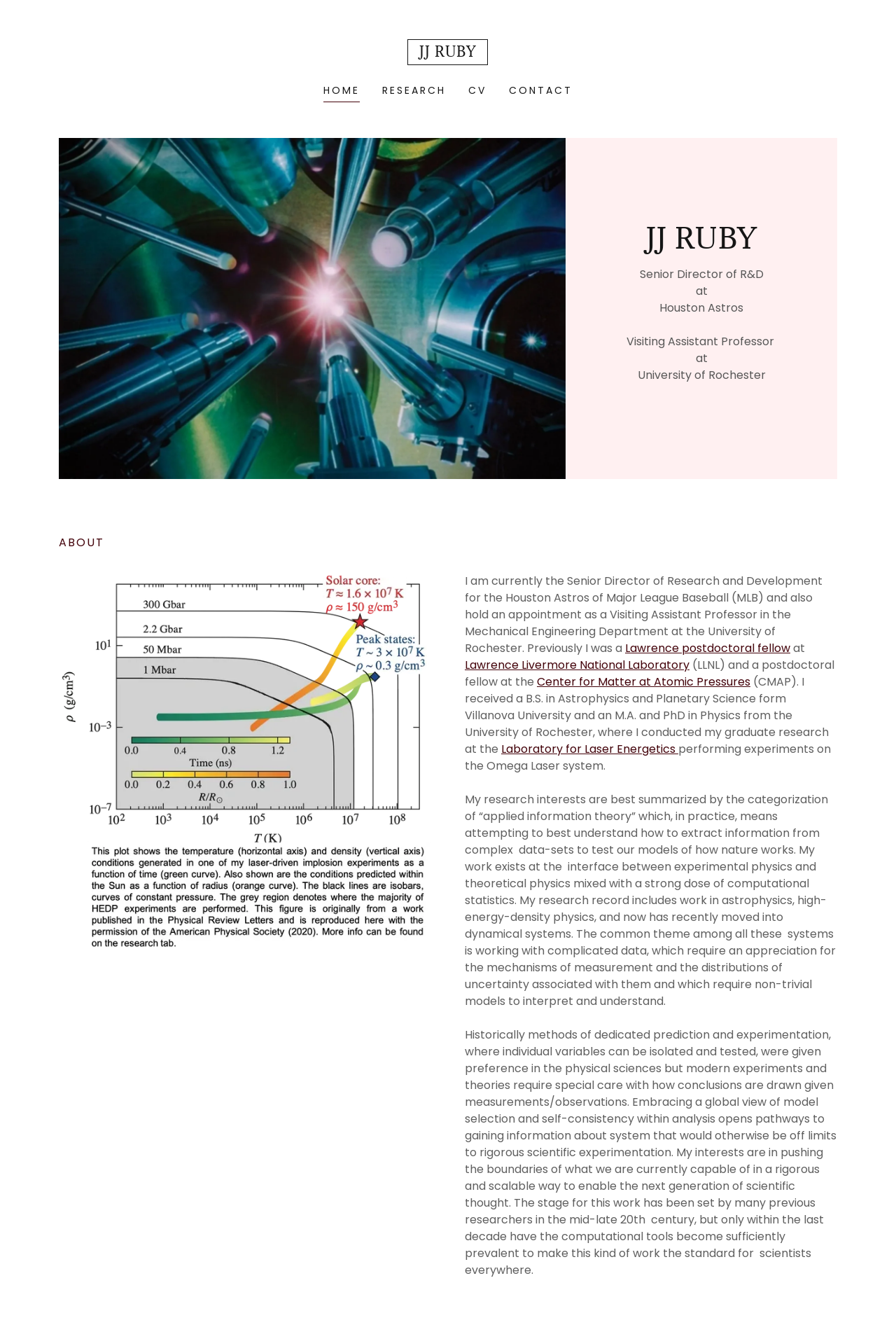Identify the bounding box coordinates of the part that should be clicked to carry out this instruction: "Check out the social media links".

None